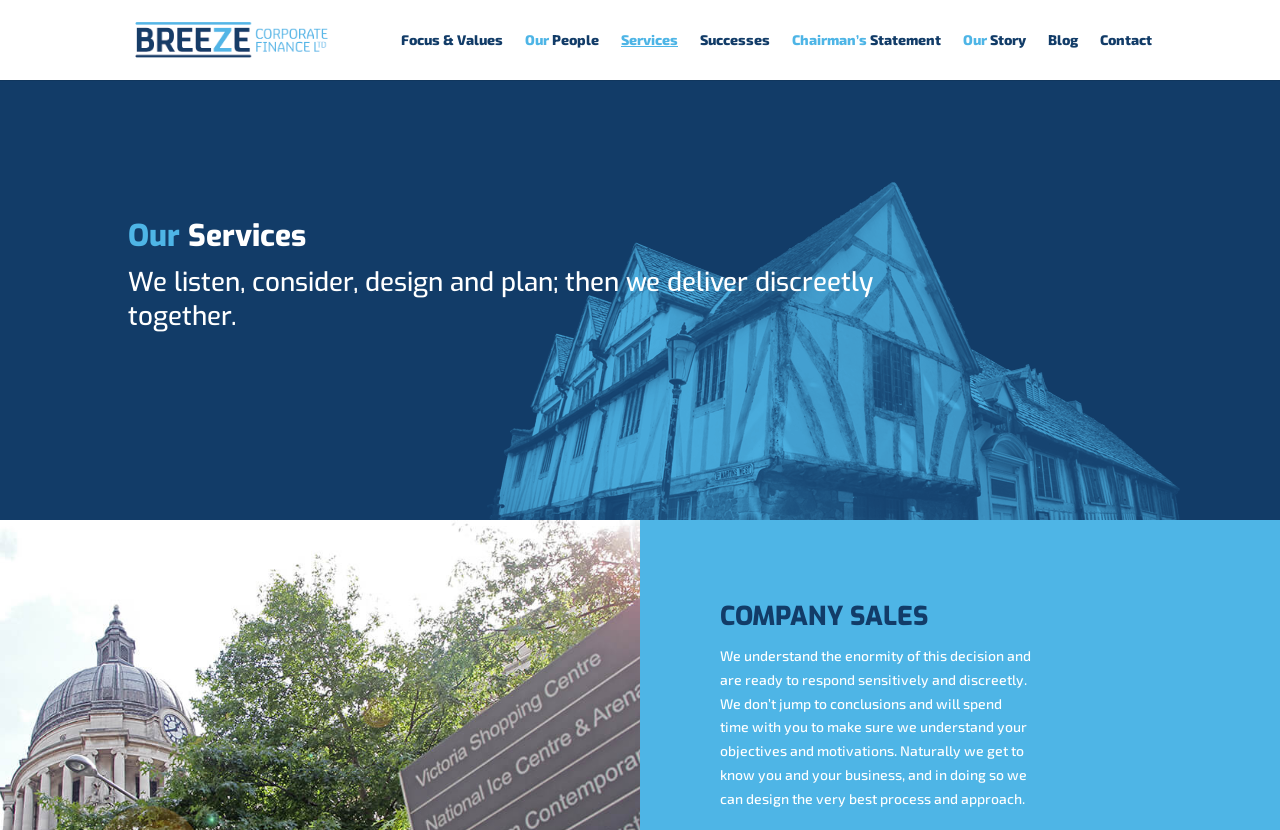What is the purpose of the company?
Based on the content of the image, thoroughly explain and answer the question.

The purpose of the company can be inferred from the heading element with the text 'We listen, consider, design and plan; then we deliver discreetly together.', which suggests that the company aims to deliver services discreetly together with its clients.